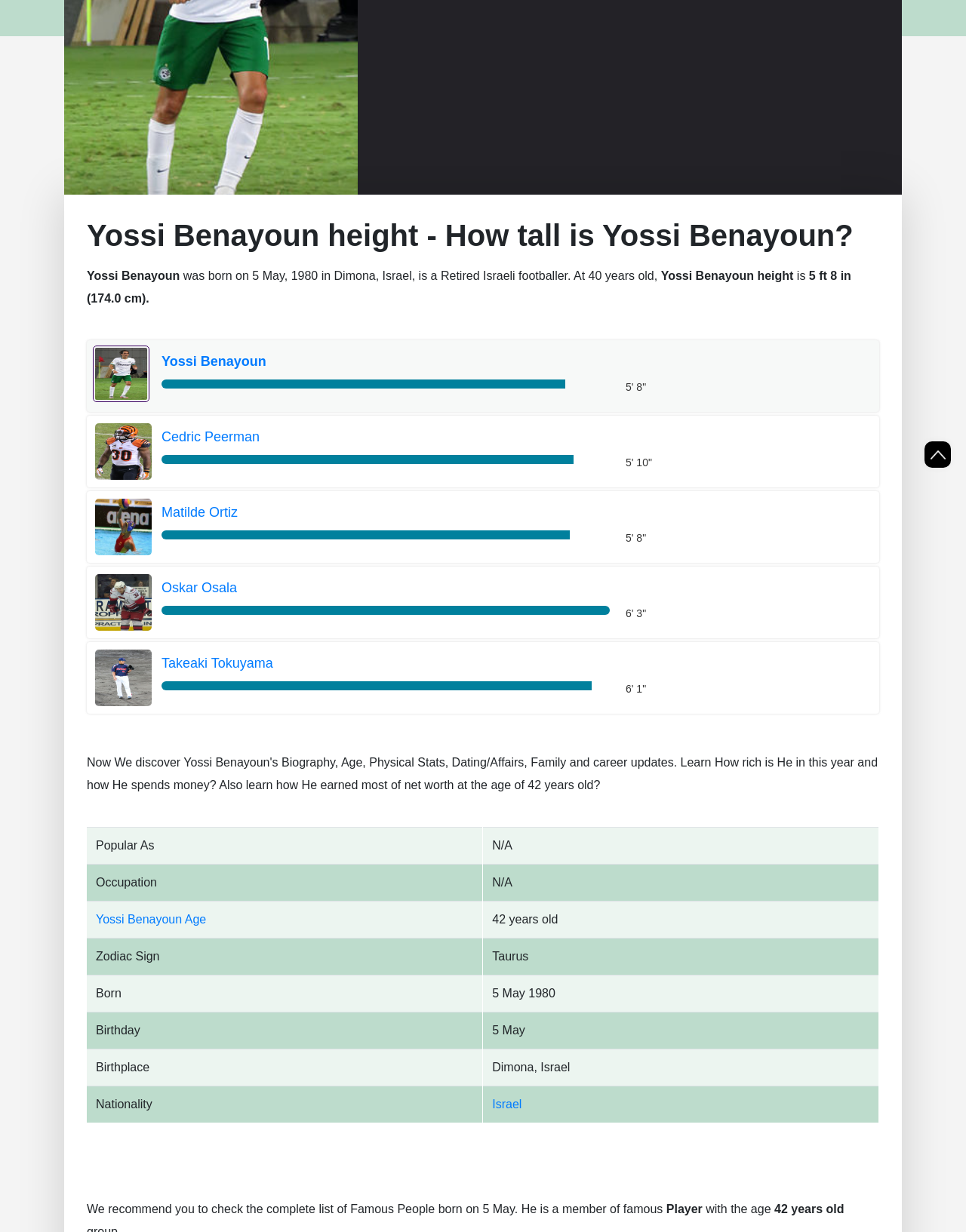For the following element description, predict the bounding box coordinates in the format (top-left x, top-left y, bottom-right x, bottom-right y). All values should be floating point numbers between 0 and 1. Description: Israel

[0.51, 0.891, 0.54, 0.901]